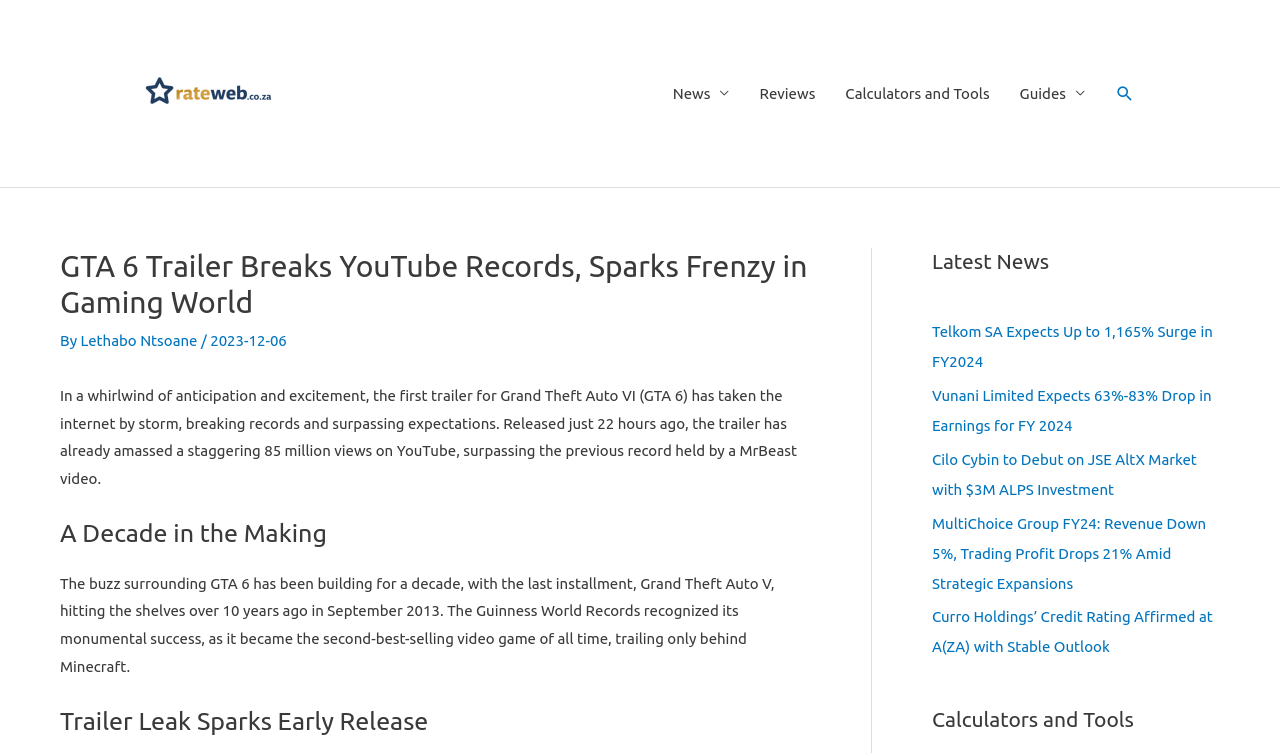What is the category of the article 'Telkom SA Expects Up to 1,165% Surge in FY2024'?
Please provide an in-depth and detailed response to the question.

The article 'Telkom SA Expects Up to 1,165% Surge in FY2024' is categorized under 'Latest News', which can be found in the right-hand sidebar of the webpage.